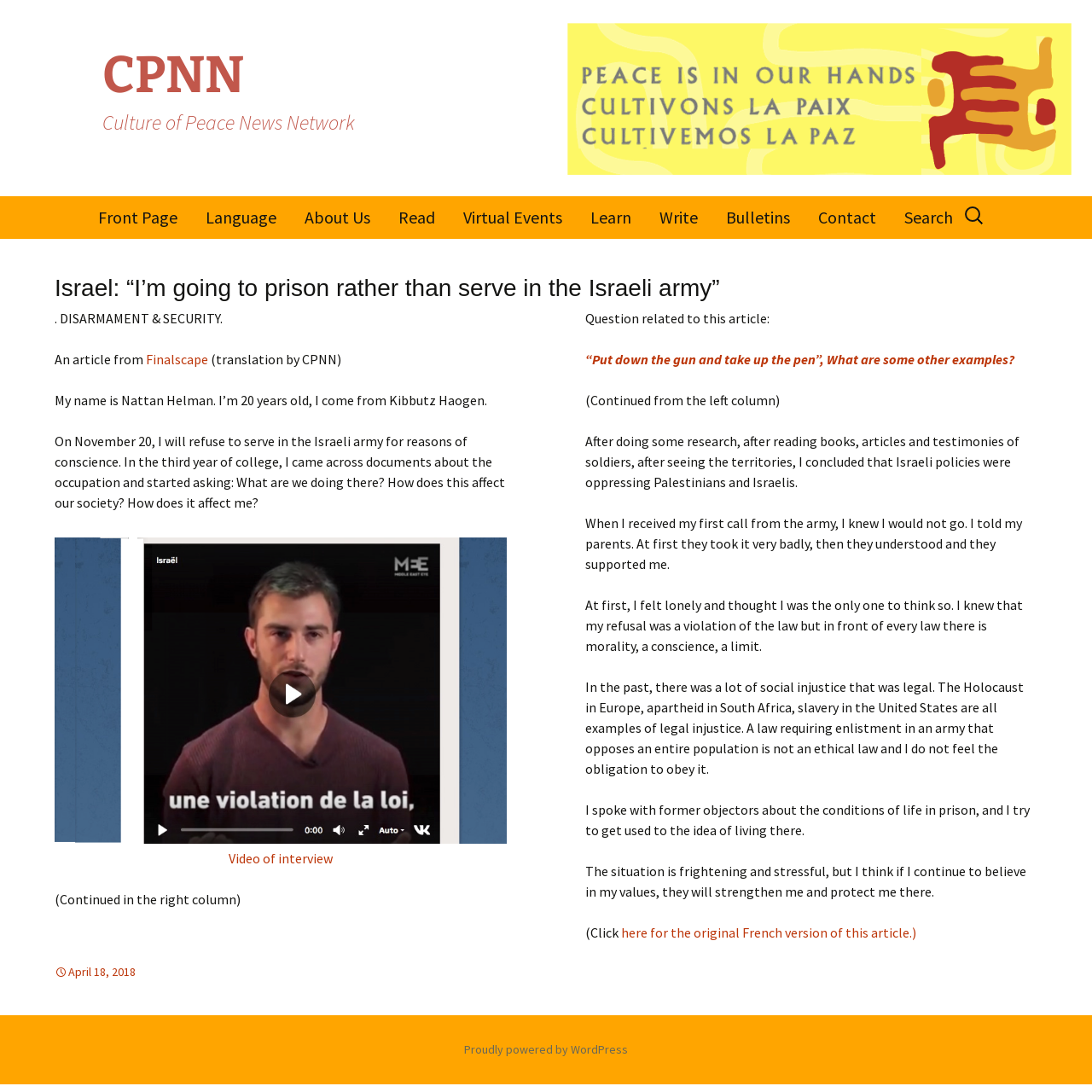Please find the bounding box coordinates of the clickable region needed to complete the following instruction: "Learn about the United Nations". The bounding box coordinates must consist of four float numbers between 0 and 1, i.e., [left, top, right, bottom].

[0.529, 0.219, 0.685, 0.258]